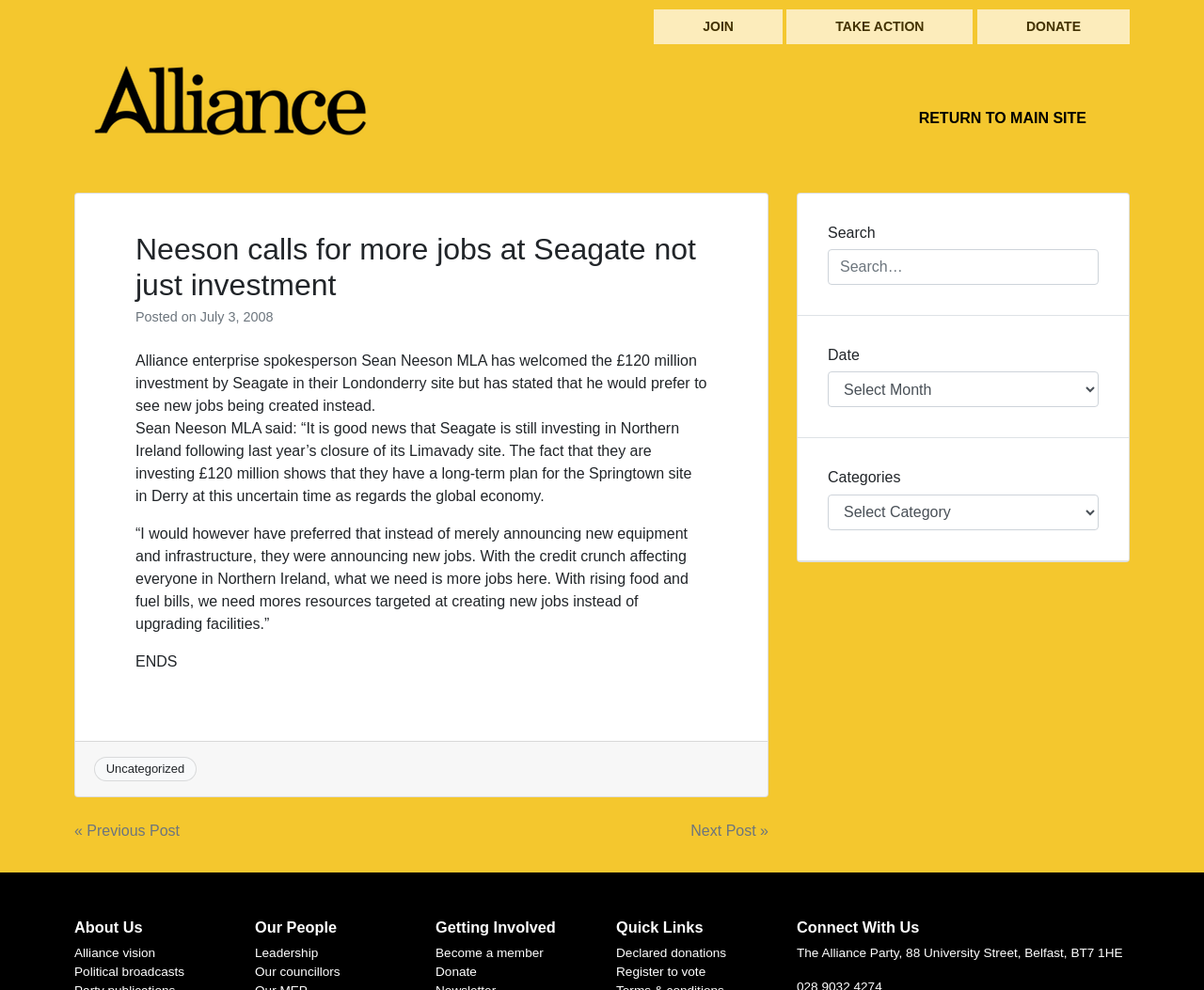Pinpoint the bounding box coordinates of the clickable area needed to execute the instruction: "Read the article about Neeson calls for more jobs at Seagate". The coordinates should be specified as four float numbers between 0 and 1, i.e., [left, top, right, bottom].

[0.112, 0.234, 0.588, 0.307]